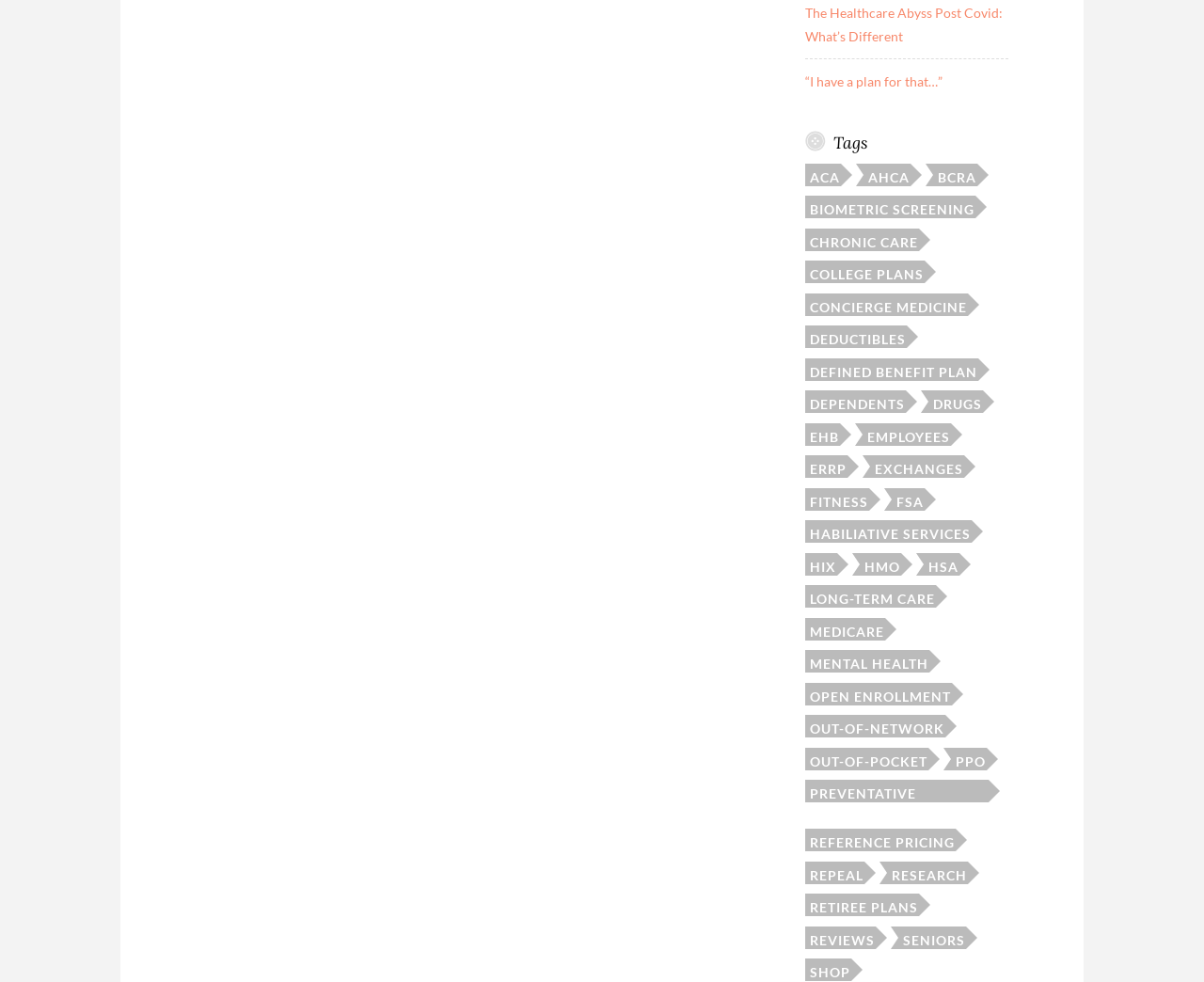Determine the bounding box coordinates of the target area to click to execute the following instruction: "View articles about 'Medicare'."

[0.669, 0.629, 0.735, 0.652]